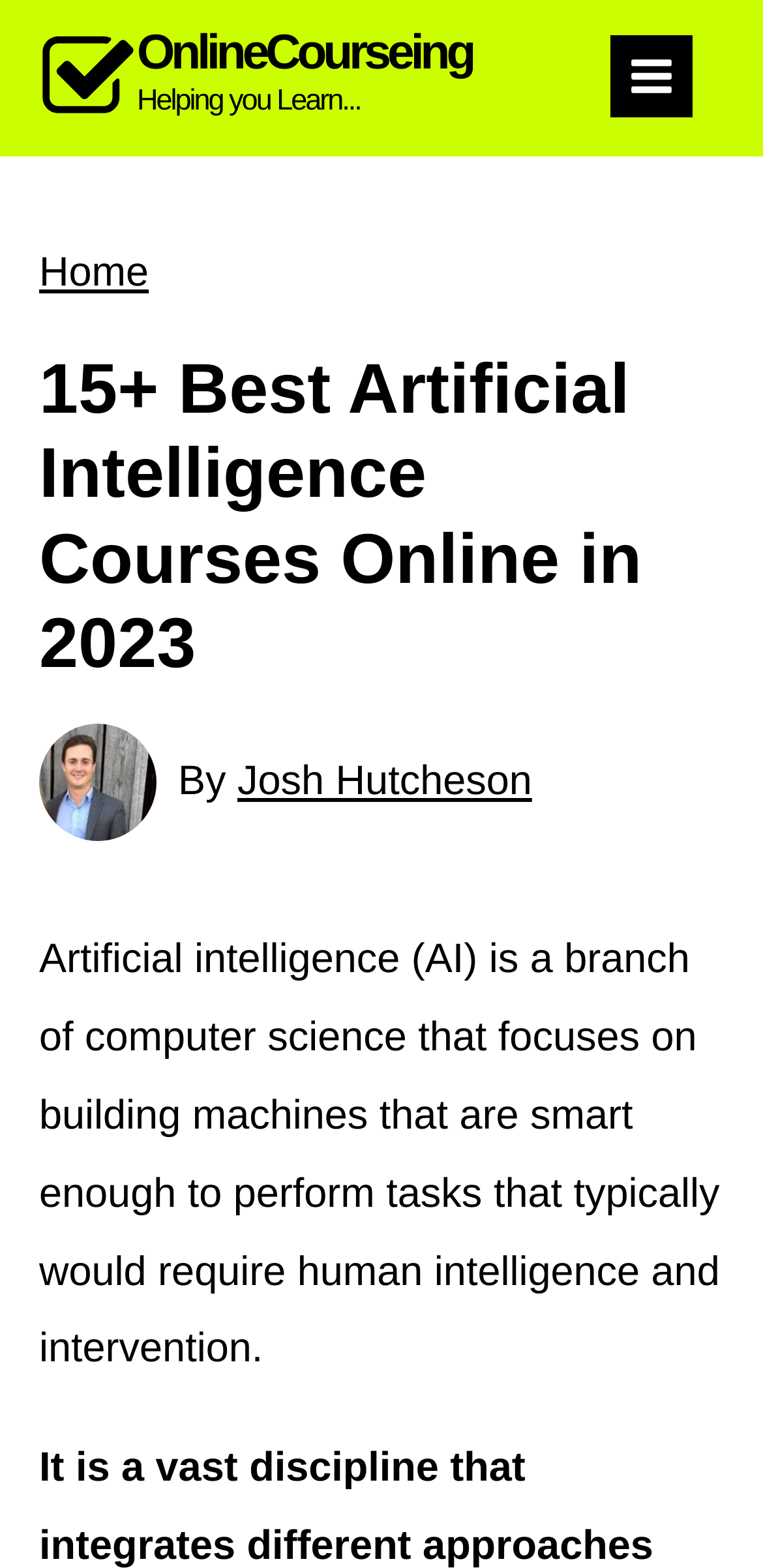What is the icon next to 'Helping you Learn...'?
Based on the screenshot, give a detailed explanation to answer the question.

The icon is a 'check-square-o' symbol, which is located inside the SvgRoot element and is part of the link 'OnlineCourseing Helping you Learn...'. This icon is likely used to indicate a positive or affirmative action.